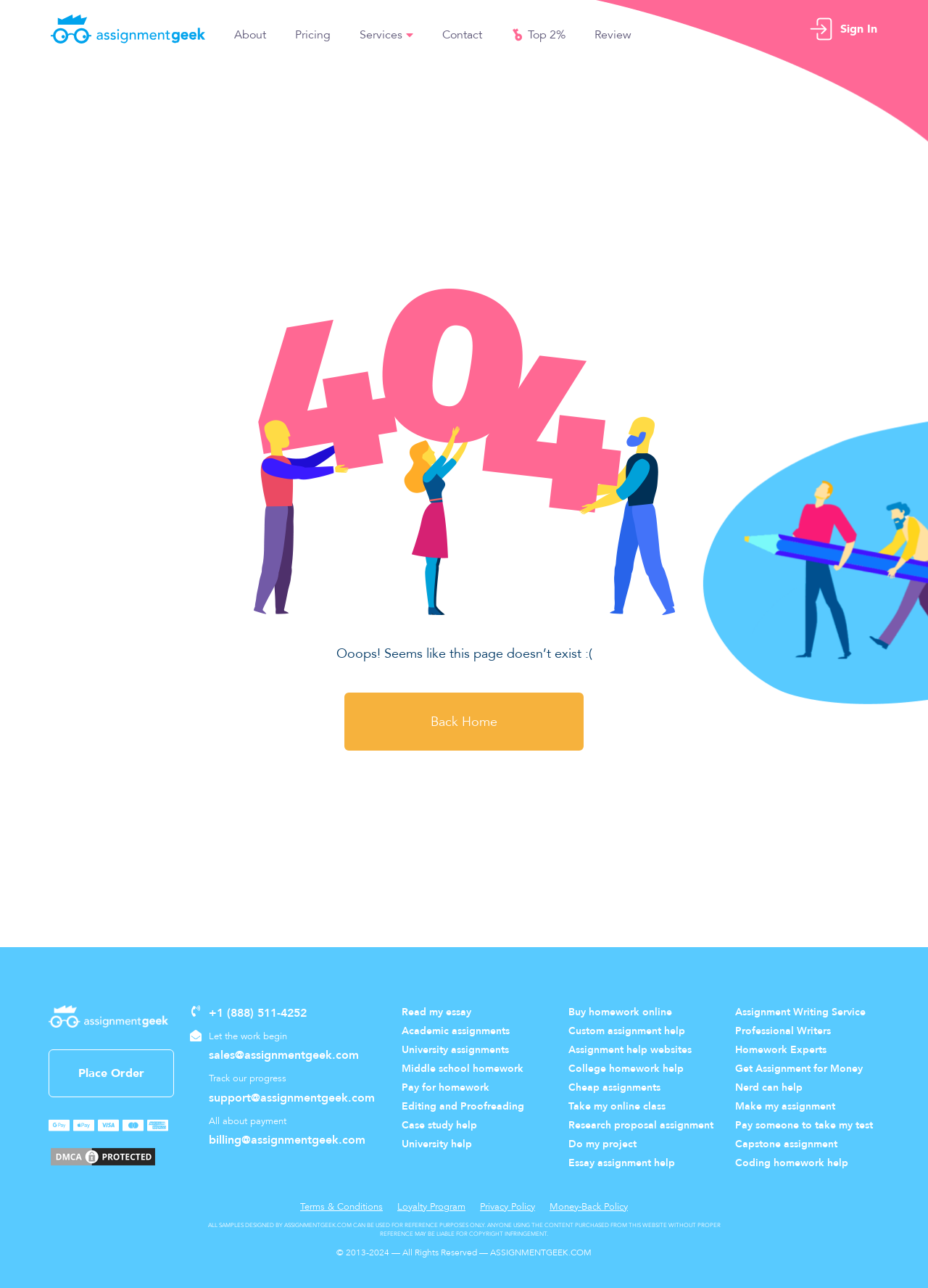Find the bounding box coordinates of the element you need to click on to perform this action: 'Click on the 'LOGIN' link'. The coordinates should be represented by four float values between 0 and 1, in the format [left, top, right, bottom].

None